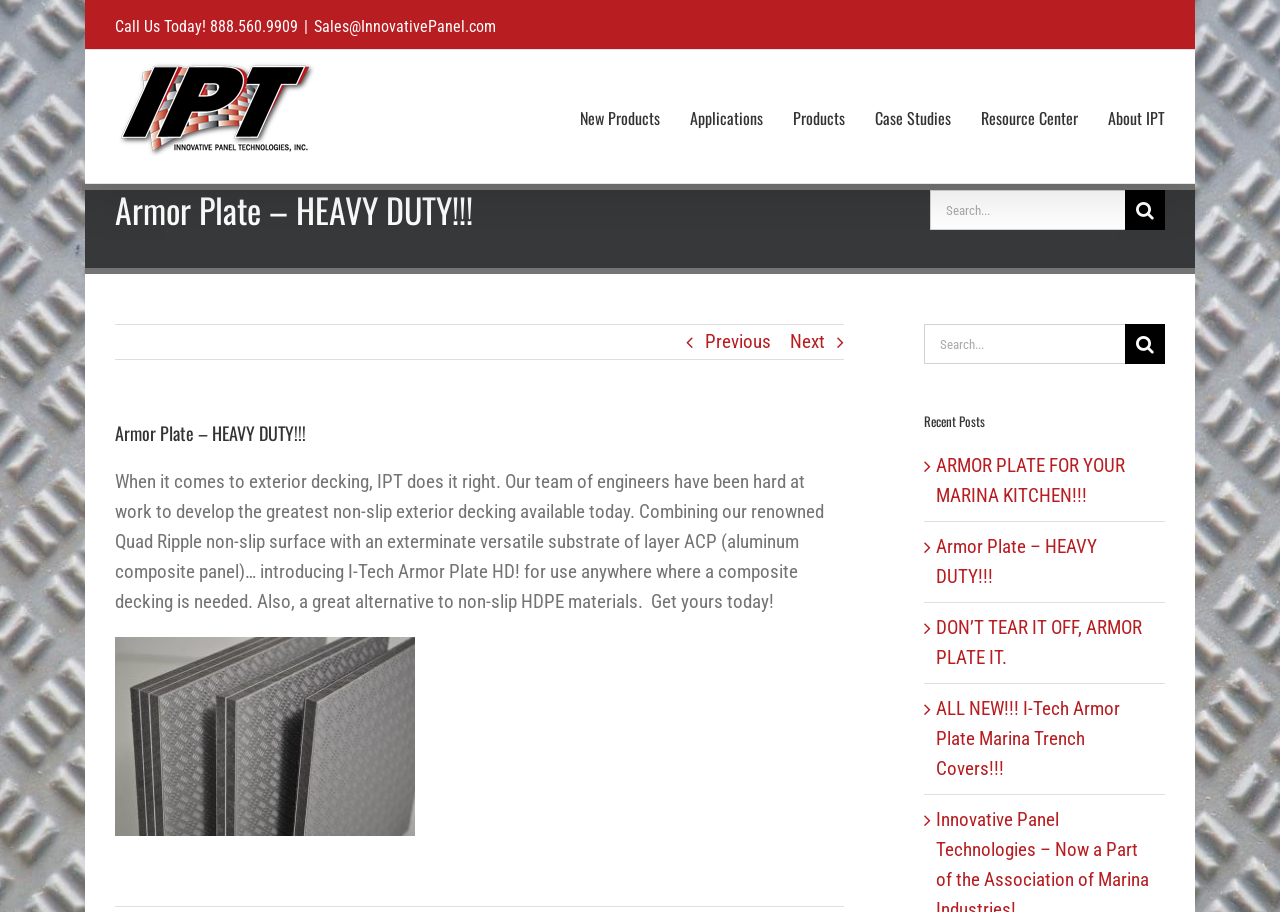Predict the bounding box of the UI element based on the description: "aria-label="Search" value=""". The coordinates should be four float numbers between 0 and 1, formatted as [left, top, right, bottom].

[0.879, 0.209, 0.91, 0.253]